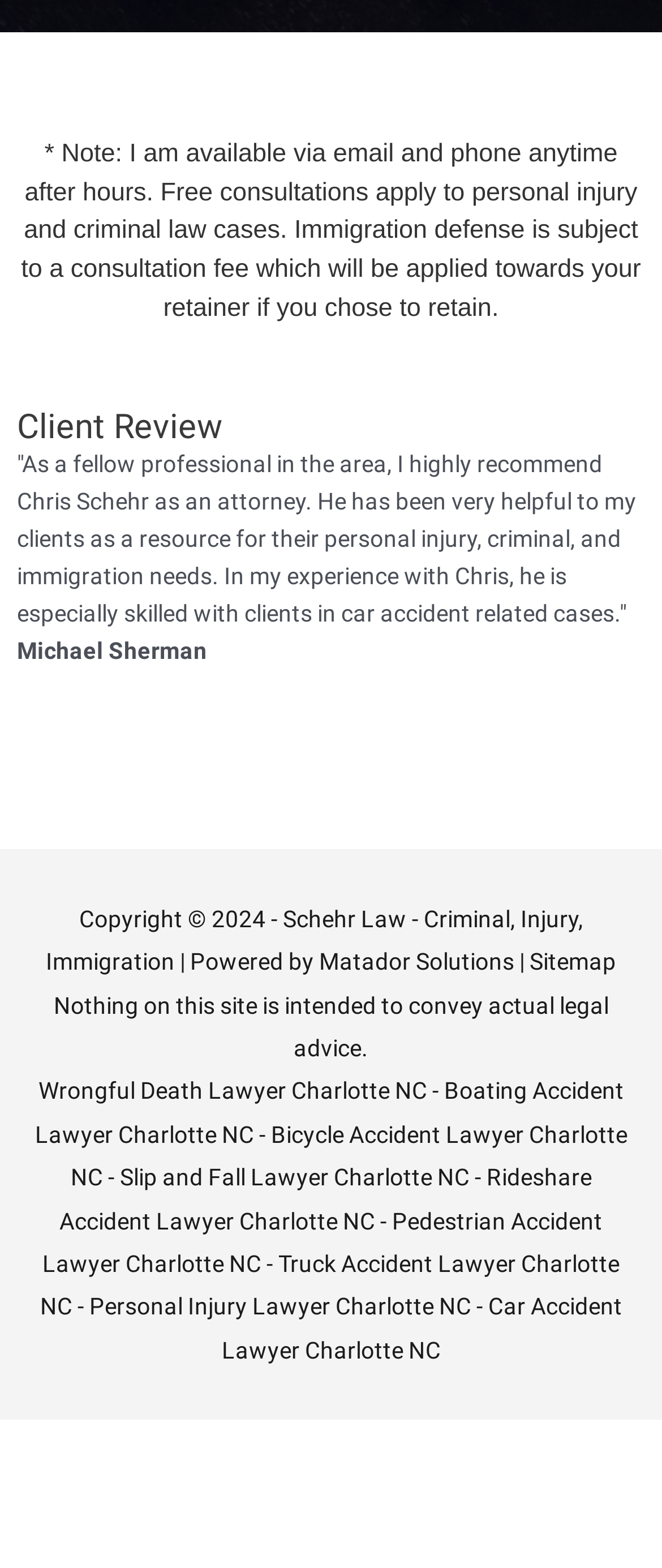What type of cases is Chris Schehr especially skilled with?
Answer the question with a detailed explanation, including all necessary information.

According to the client review section on the webpage, Chris Schehr is especially skilled with clients in car accident related cases, as mentioned by Michael Sherman.